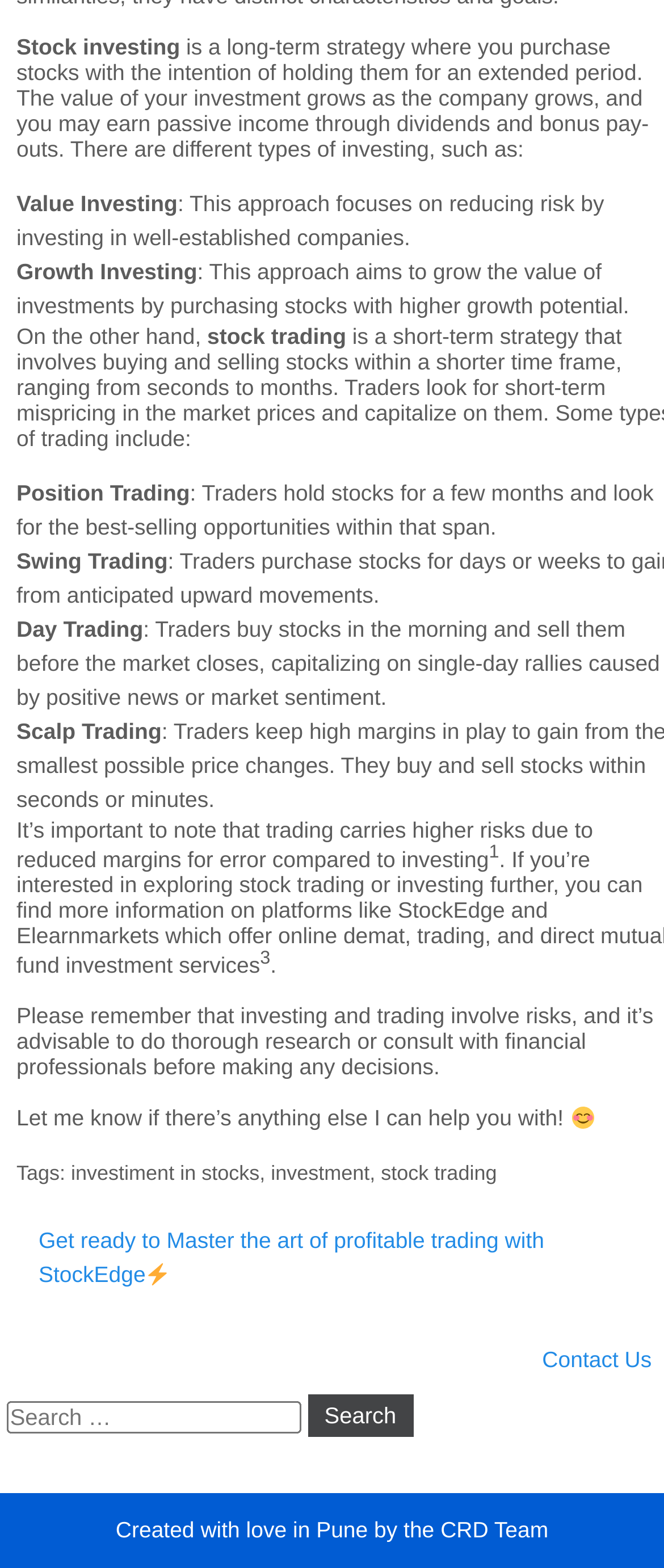What are the types of investing mentioned?
We need a detailed and meticulous answer to the question.

The webpage mentions two types of investing: Value Investing, which focuses on reducing risk by investing in well-established companies, and Growth Investing, which aims to grow the value of investments by purchasing stocks with higher growth potential.